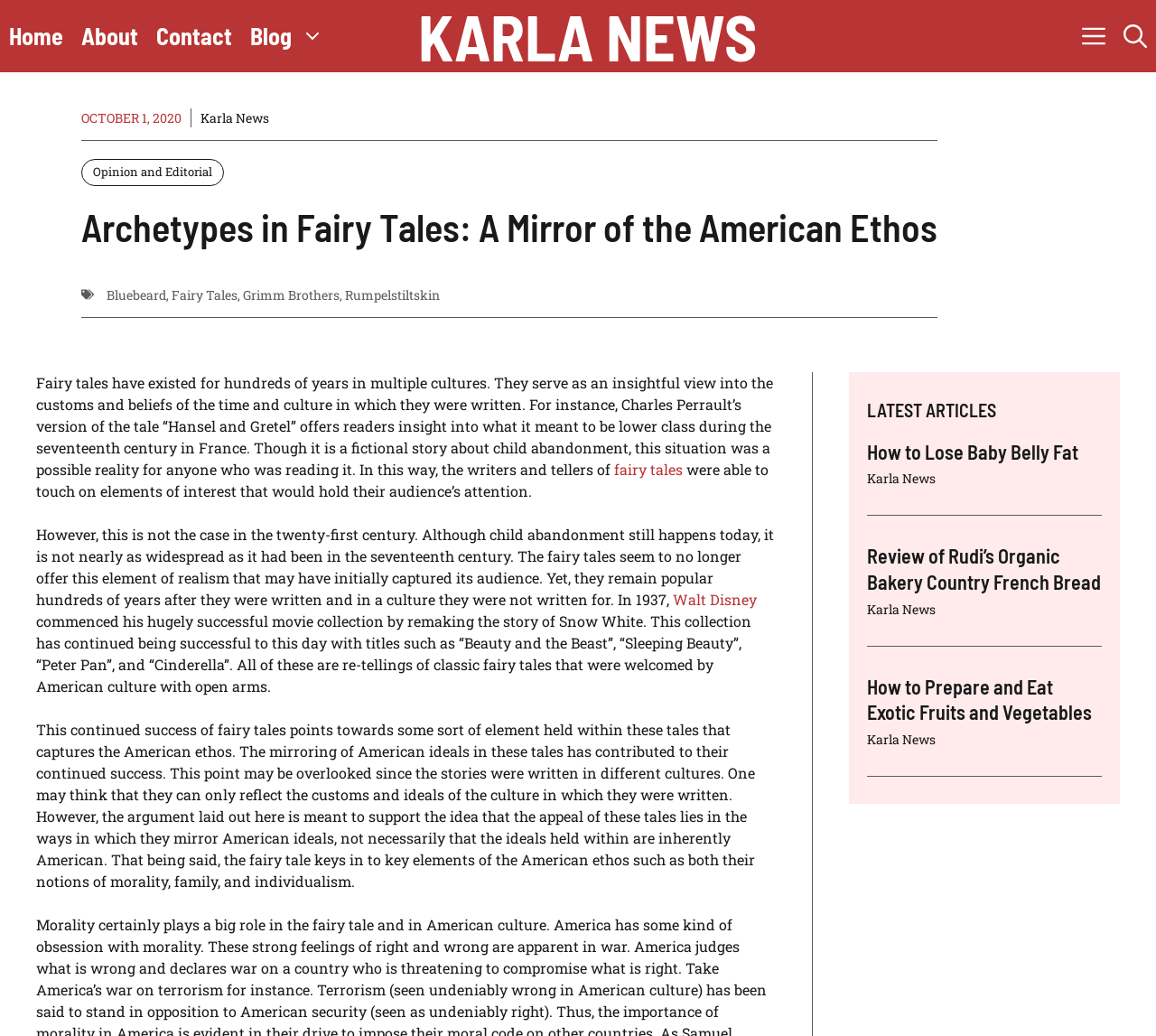Based on the element description "Rumpelstiltskin", predict the bounding box coordinates of the UI element.

[0.298, 0.276, 0.38, 0.293]